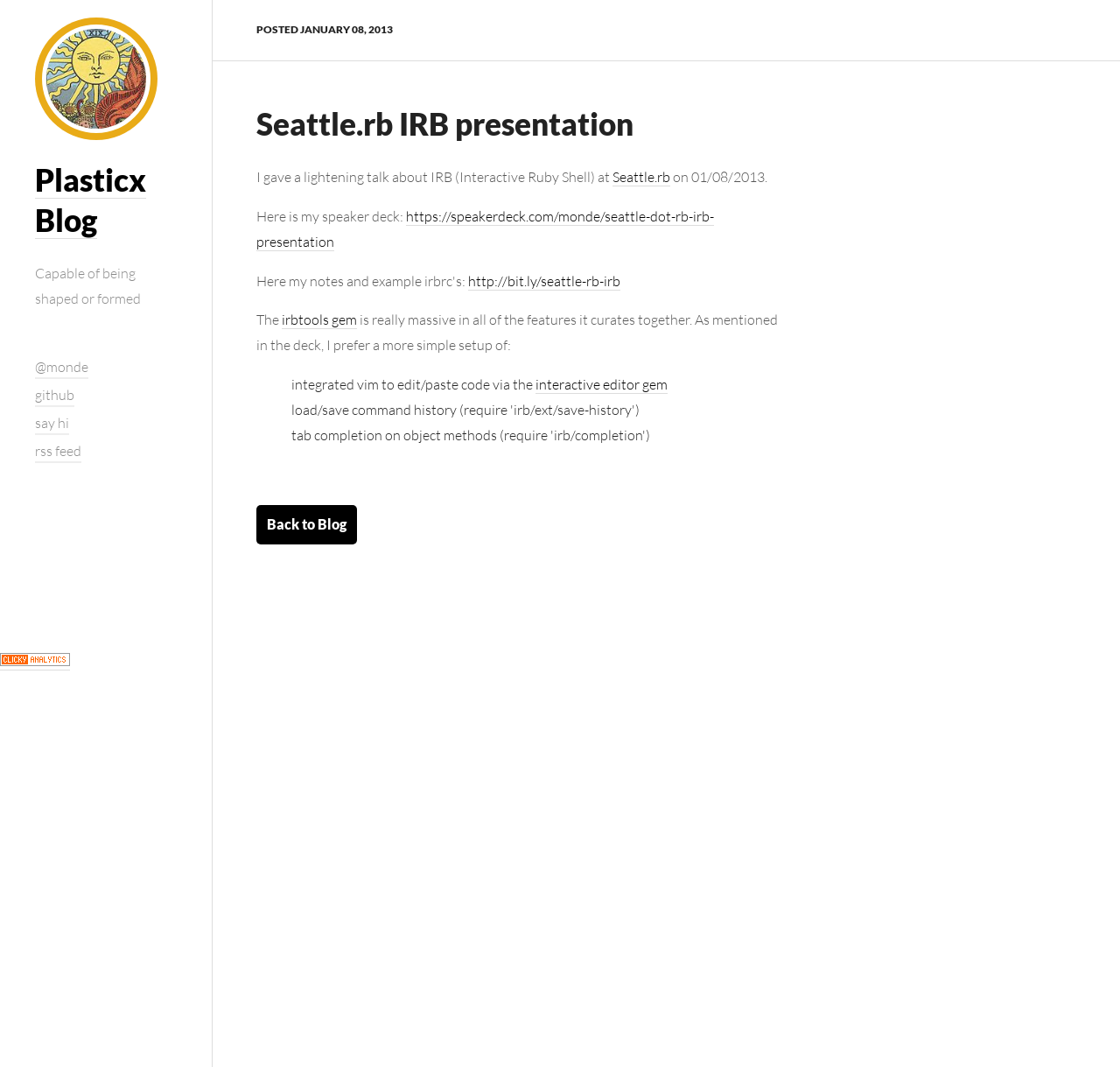Explain in detail what you observe on this webpage.

This webpage is a blog post titled "Seattle.rb IRB presentation" on the Plasticx Blog. At the top left, there is a small figure, and below it, a heading with the blog title "Plasticx Blog" is displayed. To the right of the figure, a link to the blog title is provided. 

Below the heading, a brief description "Capable of being shaped or formed" is written. Underneath, there are four links: "@monde", "github", "say hi", and "rss feed", which are aligned horizontally.

On the right side of the page, a time element is displayed, showing the posting date "POSTED JANUARY 08, 2013". 

The main content of the blog post starts with a heading "Seattle.rb IRB presentation". The text below explains that the author gave a lightning talk about IRB at Seattle.rb on 01/08/2013. A link to "Seattle.rb" is provided within the text. 

The author then shares their speaker deck, providing a link to it. Below, there is another link to "http://bit.ly/seattle-rb-irb". The text continues, mentioning the "irbtools gem" and describing its features. 

Further down, the author discusses their preferred setup, which includes integrating vim to edit/paste code via the "interactive editor gem". A link to this gem is provided. 

At the bottom of the page, a link "Back to Blog" is displayed. On the bottom left, there is a link to "Real Time Web Analytics" with an accompanying image.